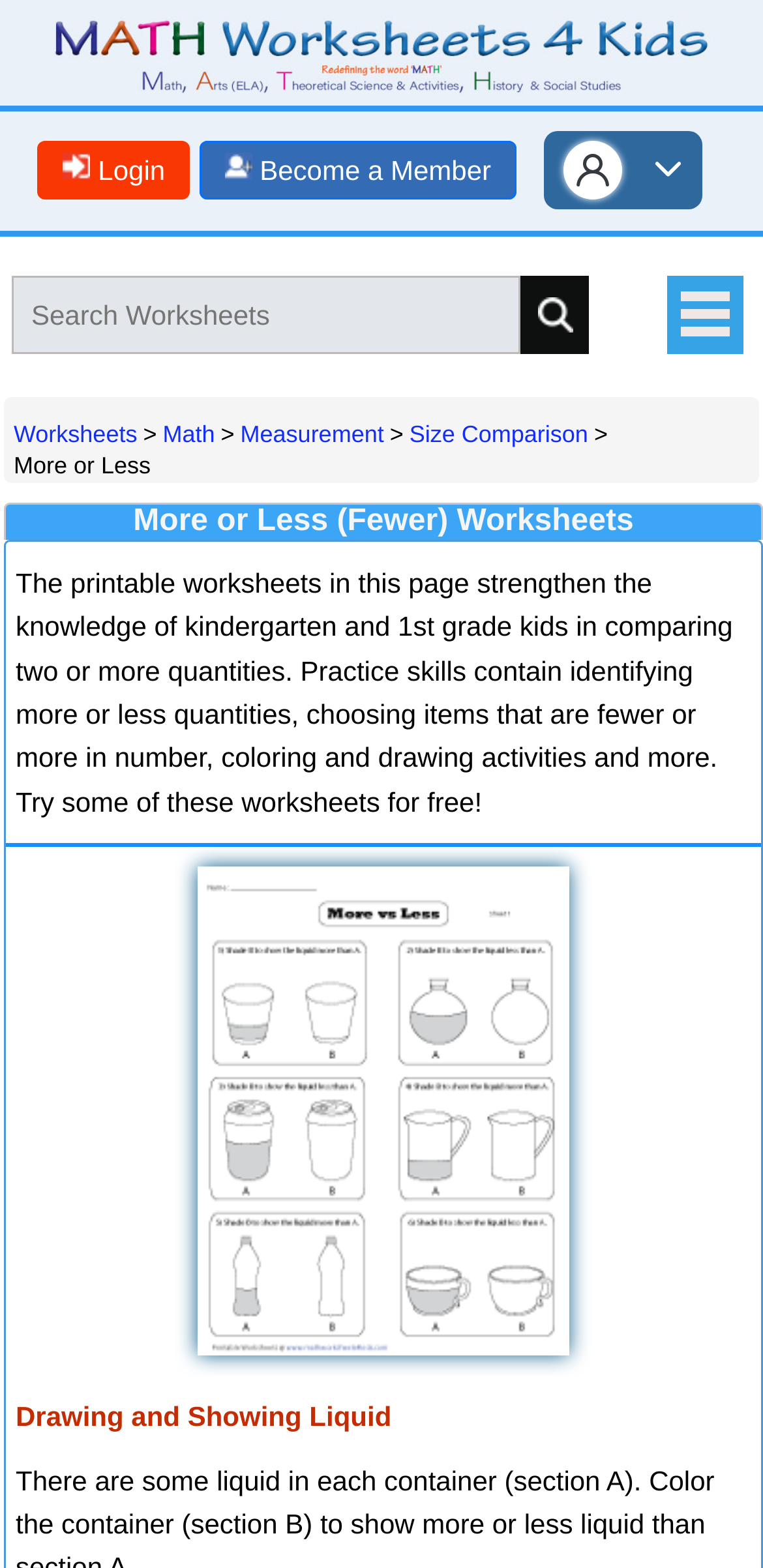Provide the bounding box coordinates in the format (top-left x, top-left y, bottom-right x, bottom-right y). All values are floating point numbers between 0 and 1. Determine the bounding box coordinate of the UI element described as: Become a Member

[0.261, 0.09, 0.677, 0.127]